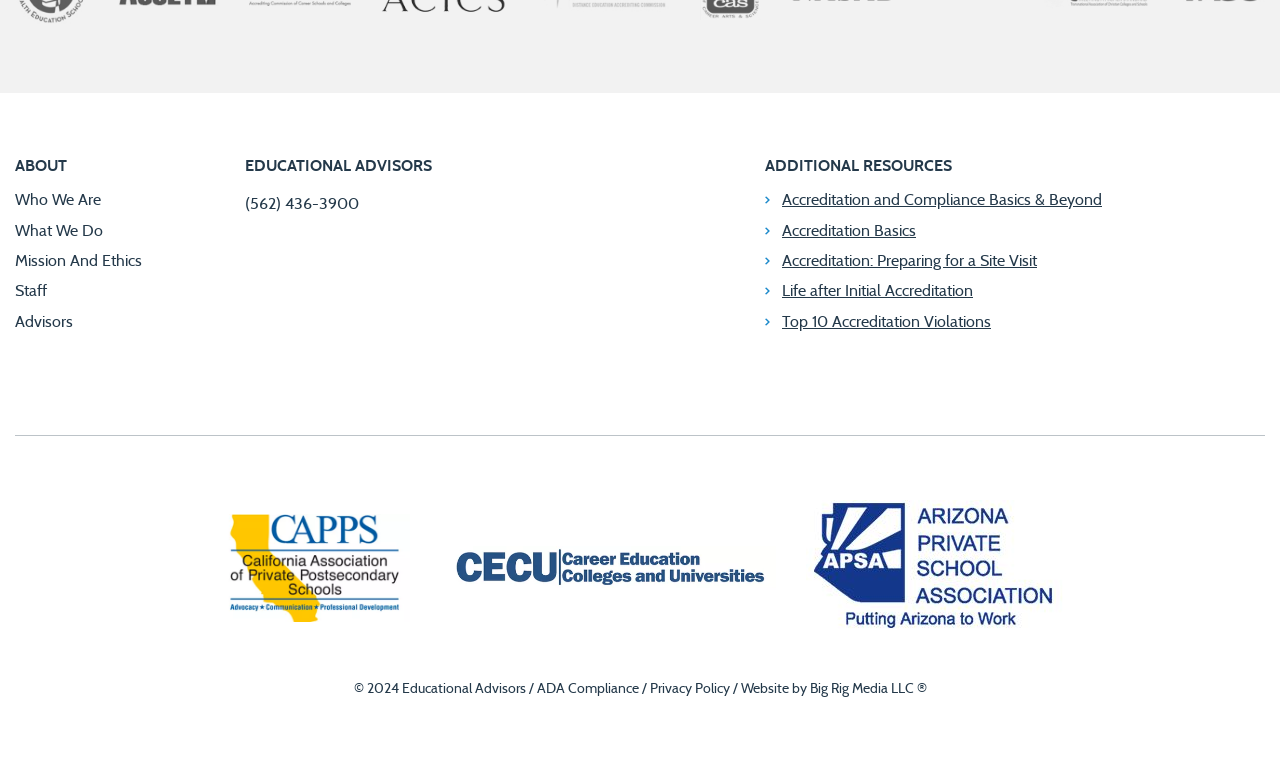Please determine the bounding box coordinates for the UI element described here. Use the format (top-left x, top-left y, bottom-right x, bottom-right y) with values bounded between 0 and 1: What We Do

[0.012, 0.294, 0.08, 0.315]